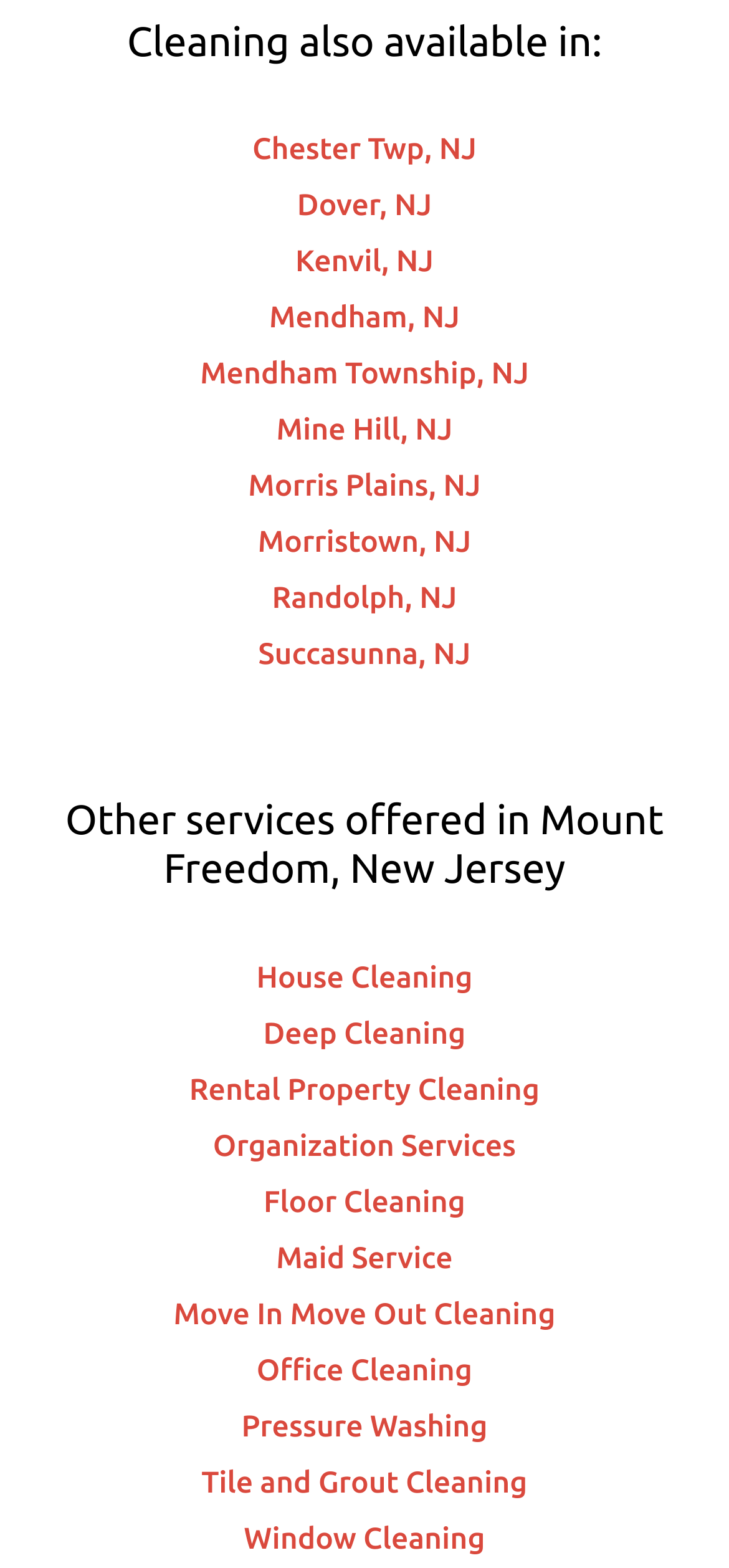Could you determine the bounding box coordinates of the clickable element to complete the instruction: "Learn about Pressure Washing services"? Provide the coordinates as four float numbers between 0 and 1, i.e., [left, top, right, bottom].

[0.331, 0.899, 0.669, 0.921]